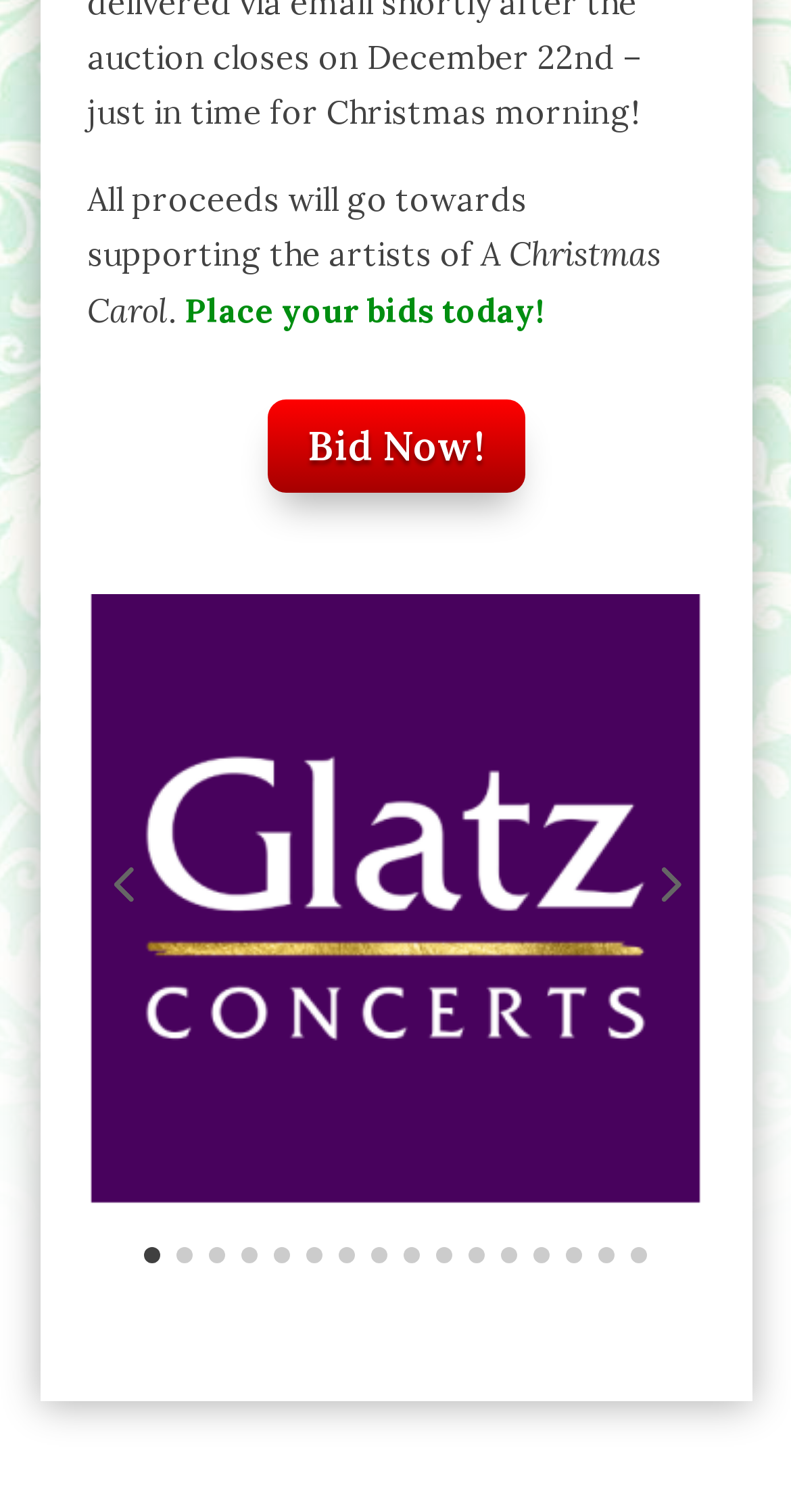Locate the bounding box coordinates of the area to click to fulfill this instruction: "Place a bid". The bounding box should be presented as four float numbers between 0 and 1, in the order [left, top, right, bottom].

[0.233, 0.191, 0.687, 0.218]